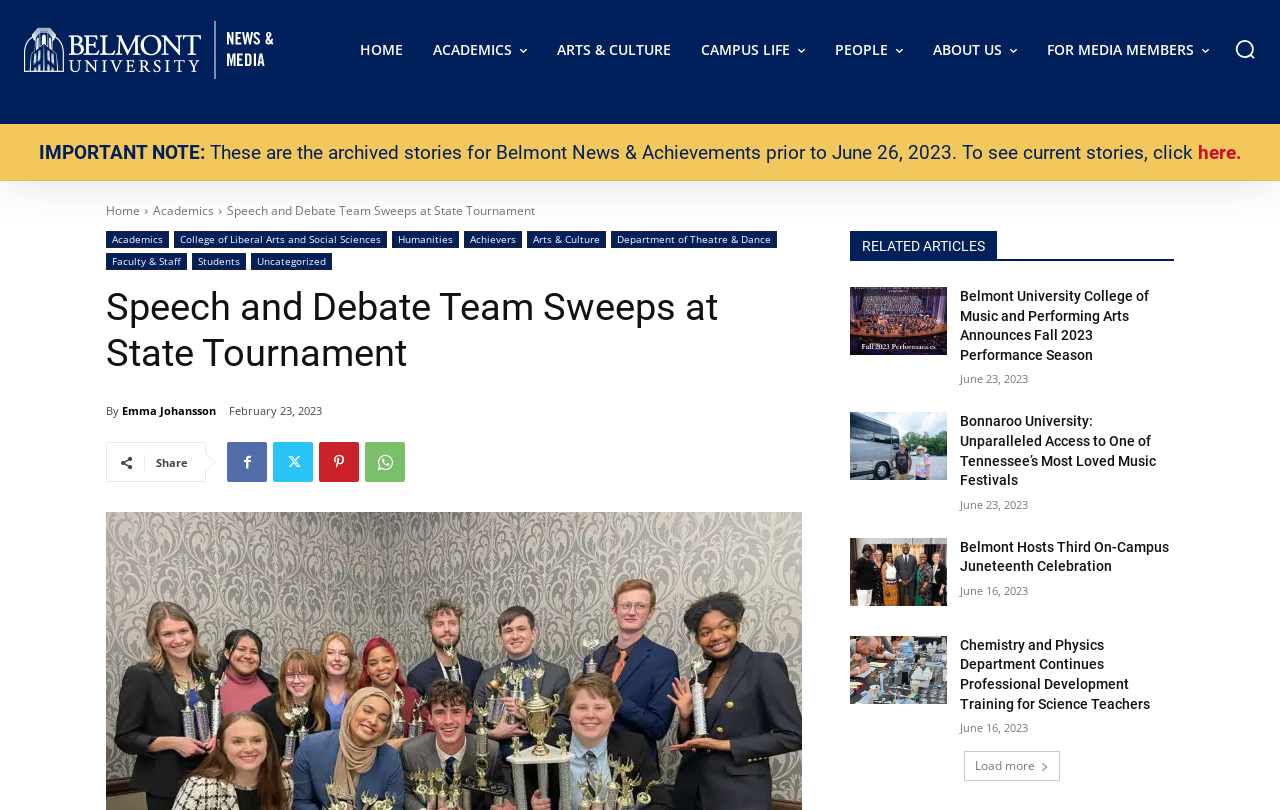Locate and extract the headline of this webpage.

Speech and Debate Team Sweeps at State Tournament